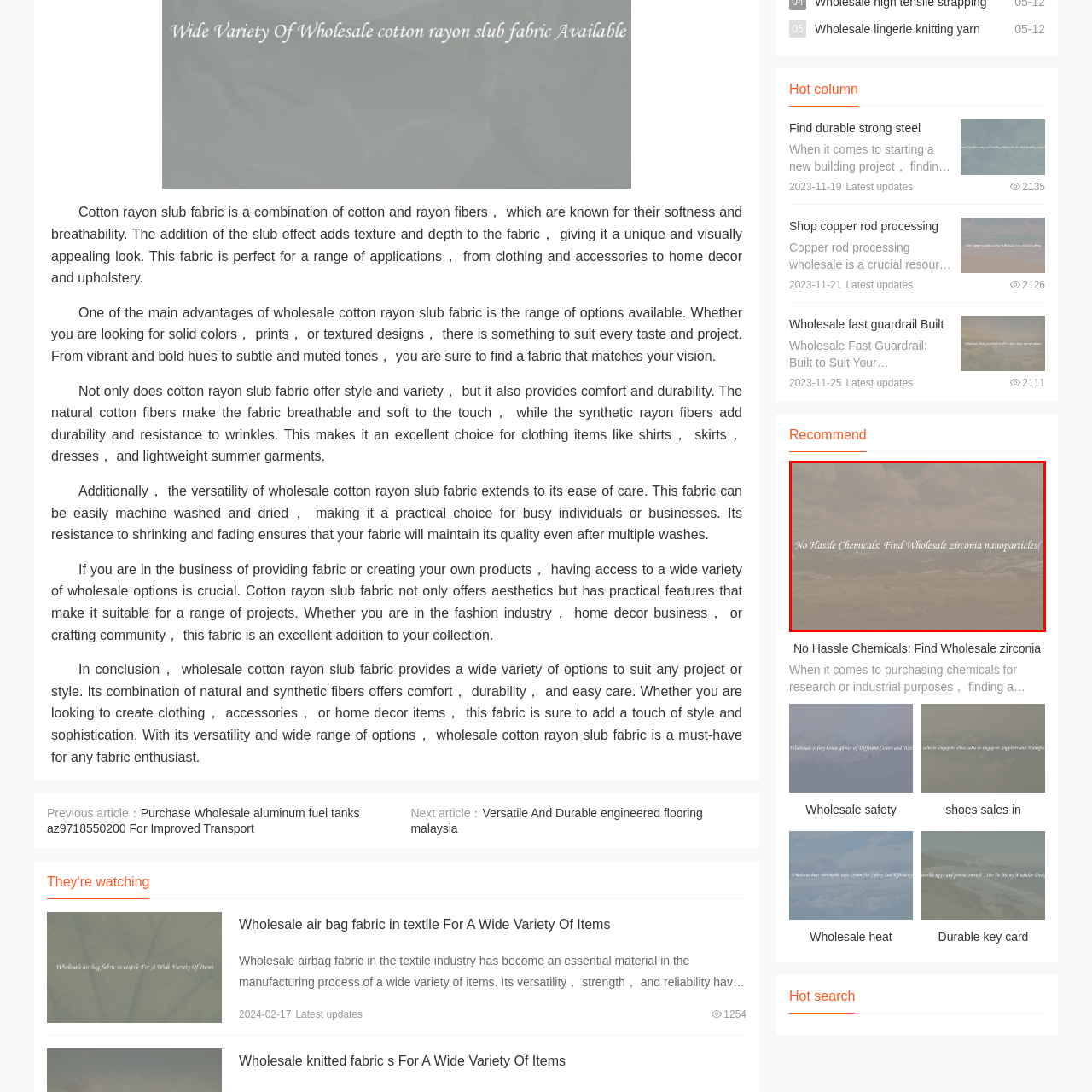Inspect the area marked by the red box and provide a short answer to the question: What is the connection highlighted by the image?

Science and nature